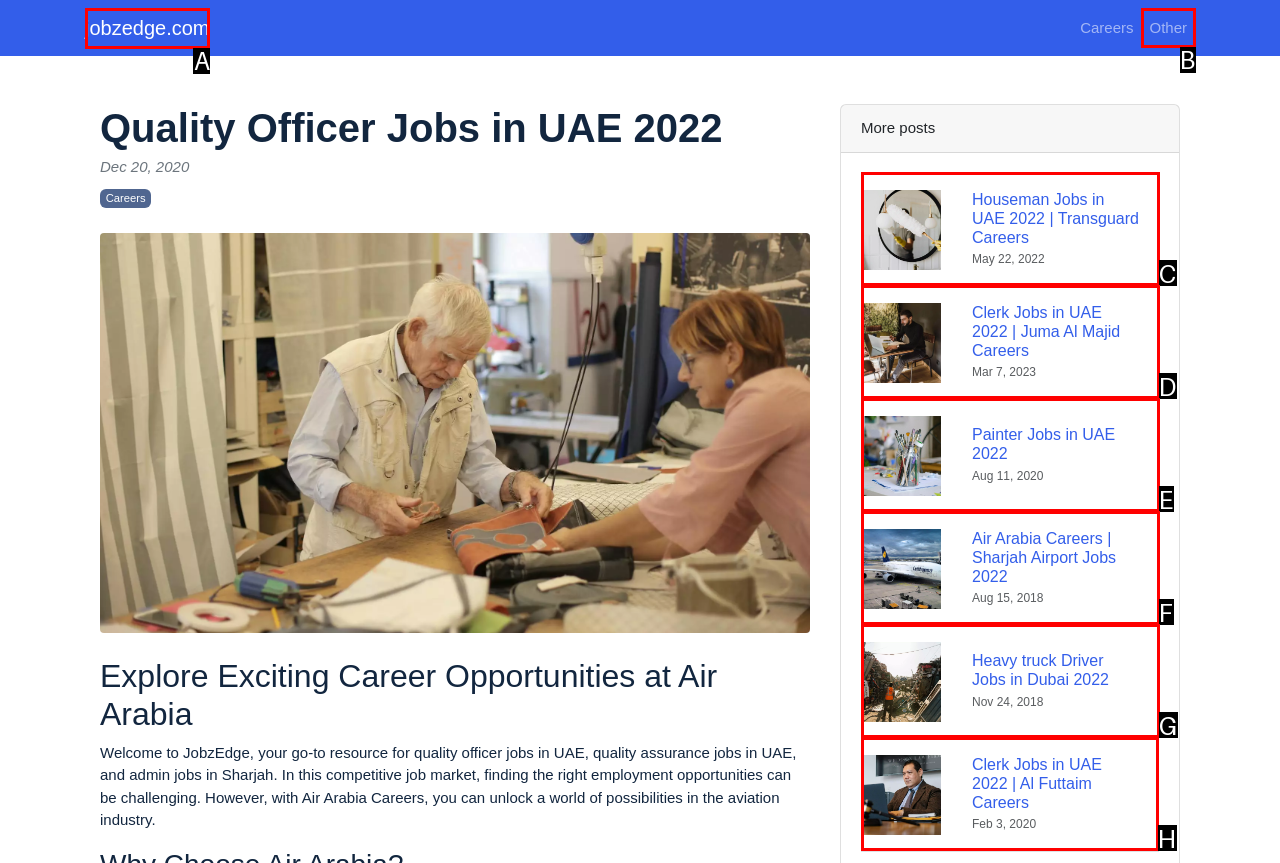Identify the correct HTML element to click for the task: Browse Clerk Jobs in UAE 2022. Provide the letter of your choice.

H